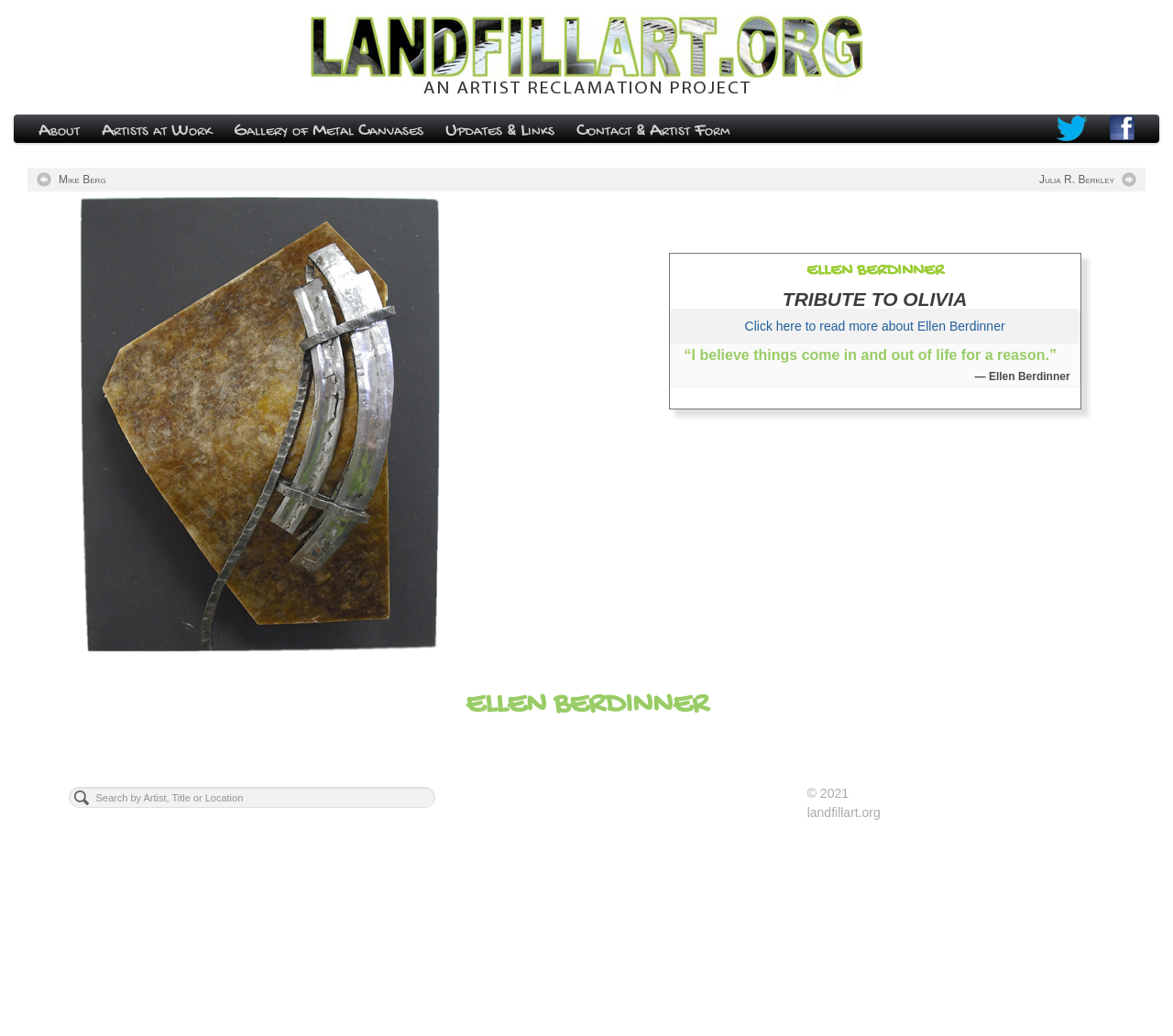Find the bounding box coordinates corresponding to the UI element with the description: "Cardano’s". The coordinates should be formatted as [left, top, right, bottom], with values as floats between 0 and 1.

None